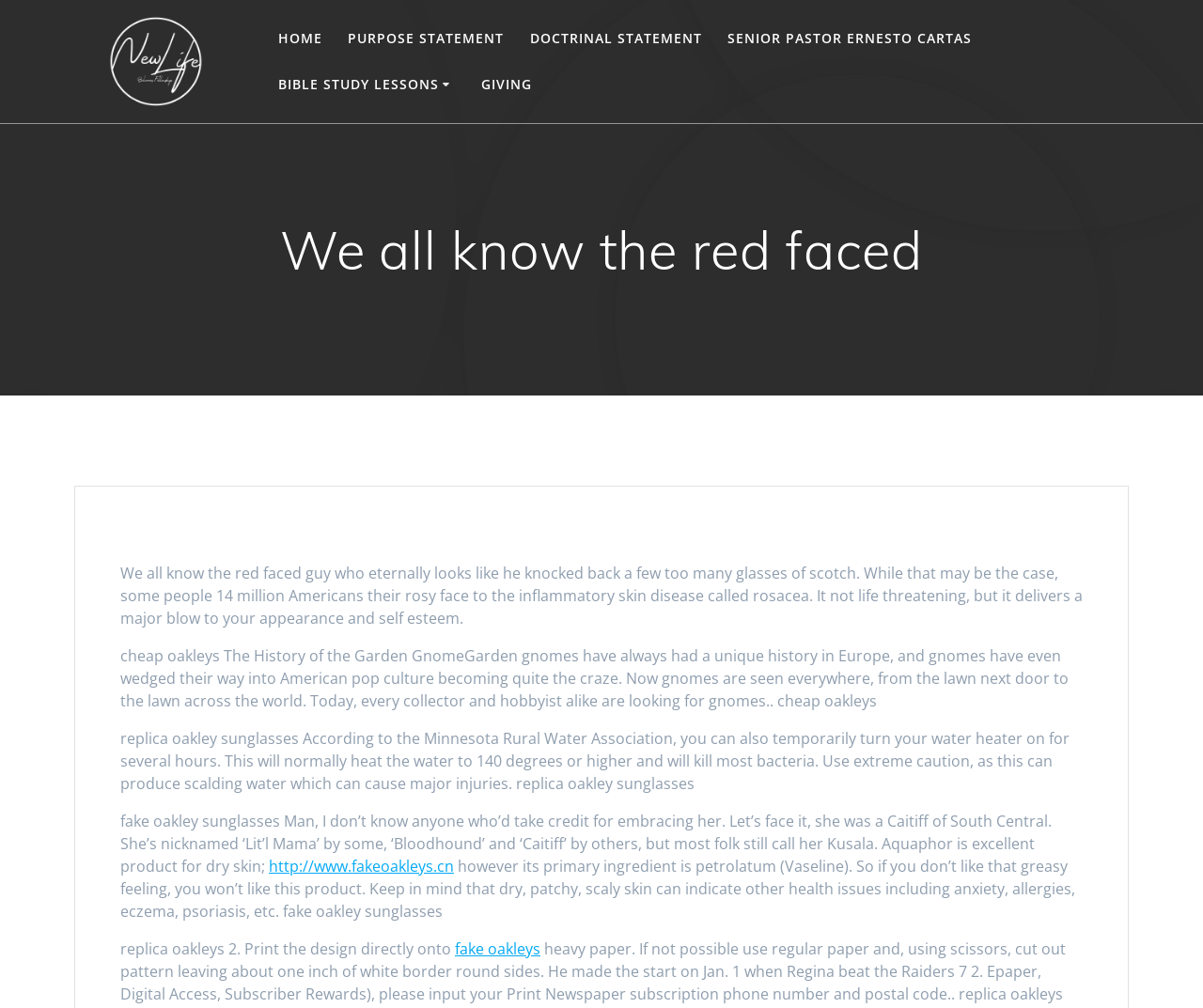Produce an extensive caption that describes everything on the webpage.

The webpage is about New Life Believers Fellowship, a Christian organization. At the top left, there is a logo of the organization, which is an image with a link to the homepage. Below the logo, there is a navigation menu with links to different sections of the website, including "HOME", "PURPOSE STATEMENT", "DOCTRINAL STATEMENT", "SENIOR PASTOR ERNESTO CARTAS", and "BIBLE STUDY LESSONS". 

The "BIBLE STUDY LESSONS" section has a dropdown menu with 12 lessons, each with a link to a specific lesson. To the right of the navigation menu, there is a link to "GIVING". 

Below the navigation menu, there is a heading that reads "We all know the red faced". This is followed by a paragraph of text that discusses rosacea, a skin disease that affects 14 million Americans. 

The rest of the webpage appears to be a collection of unrelated articles or blog posts. There are three articles about garden gnomes, water heaters, and skin care products, each with a mention of oakley sunglasses. The articles are not directly related to the New Life Believers Fellowship or Christianity. There are also links to external websites, including "http://www.fakeoakleys.cn" and "fake oakleys".